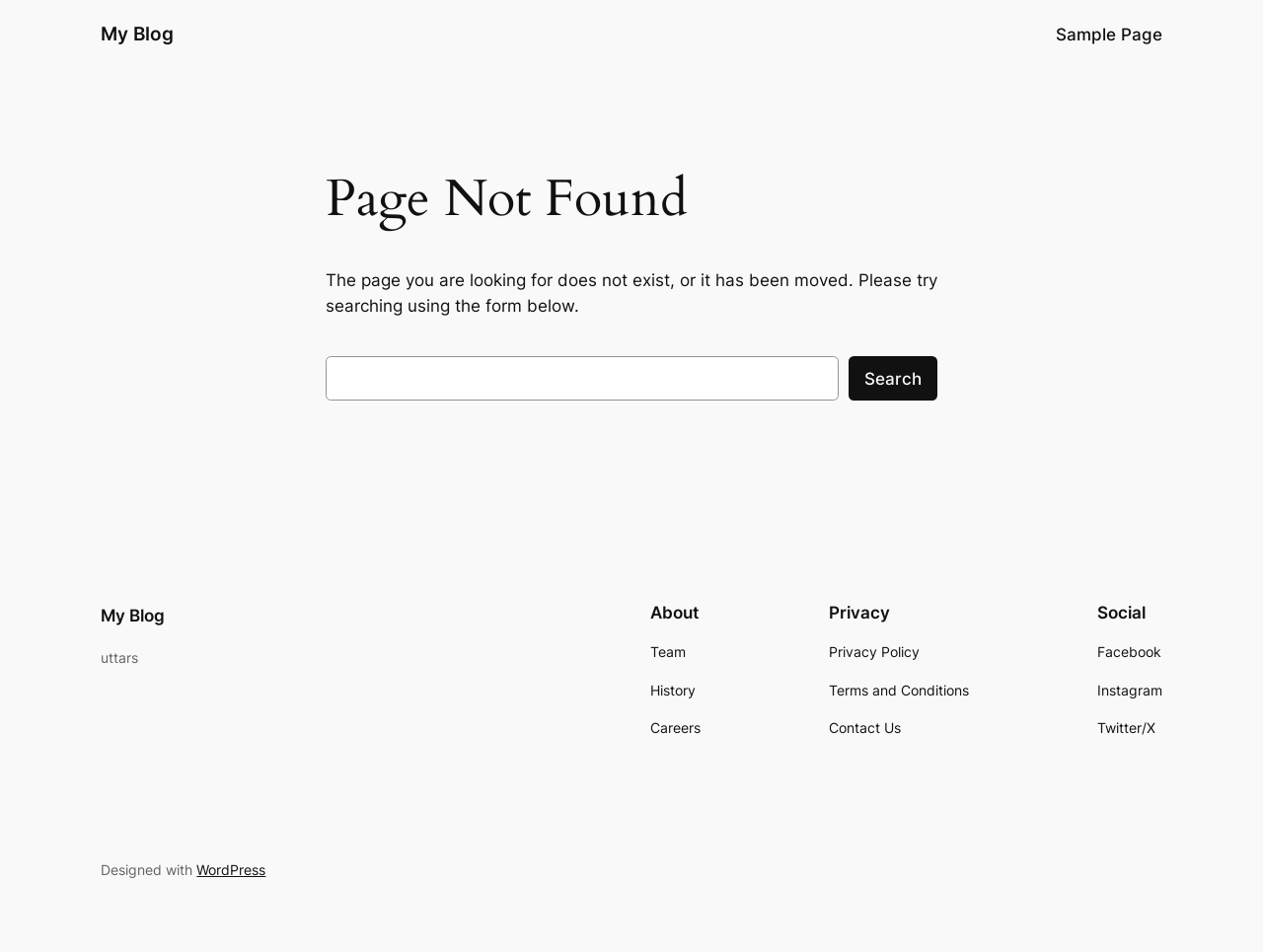Identify the bounding box coordinates for the UI element described as: "My Blog". The coordinates should be provided as four floats between 0 and 1: [left, top, right, bottom].

[0.08, 0.636, 0.131, 0.657]